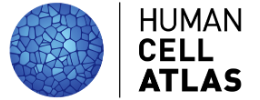What is the color of the text 'HUMAN CELL ATLAS'?
Refer to the image and provide a one-word or short phrase answer.

Black